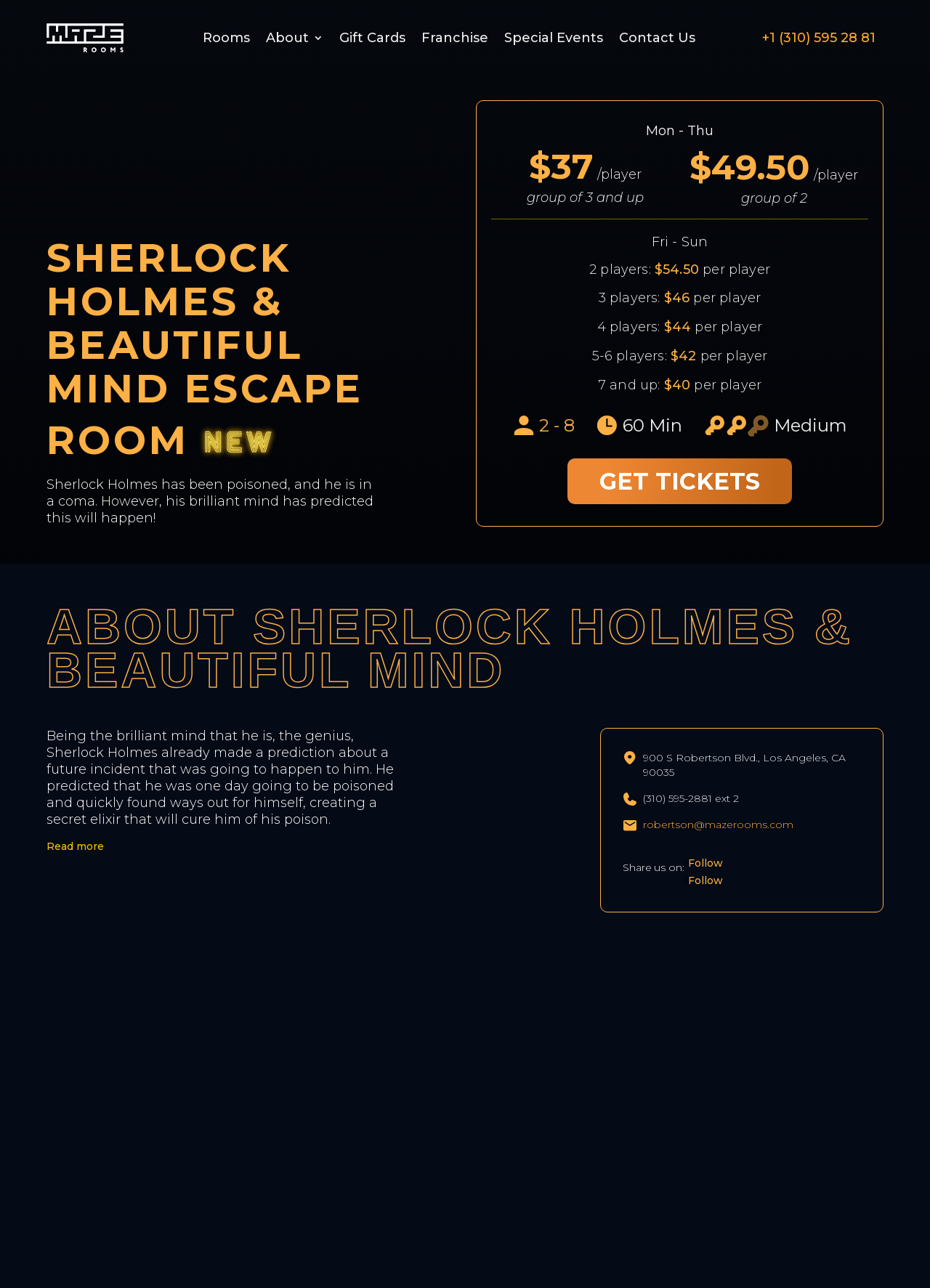Please find the bounding box coordinates for the clickable element needed to perform this instruction: "Share on social media".

[0.736, 0.665, 0.777, 0.675]